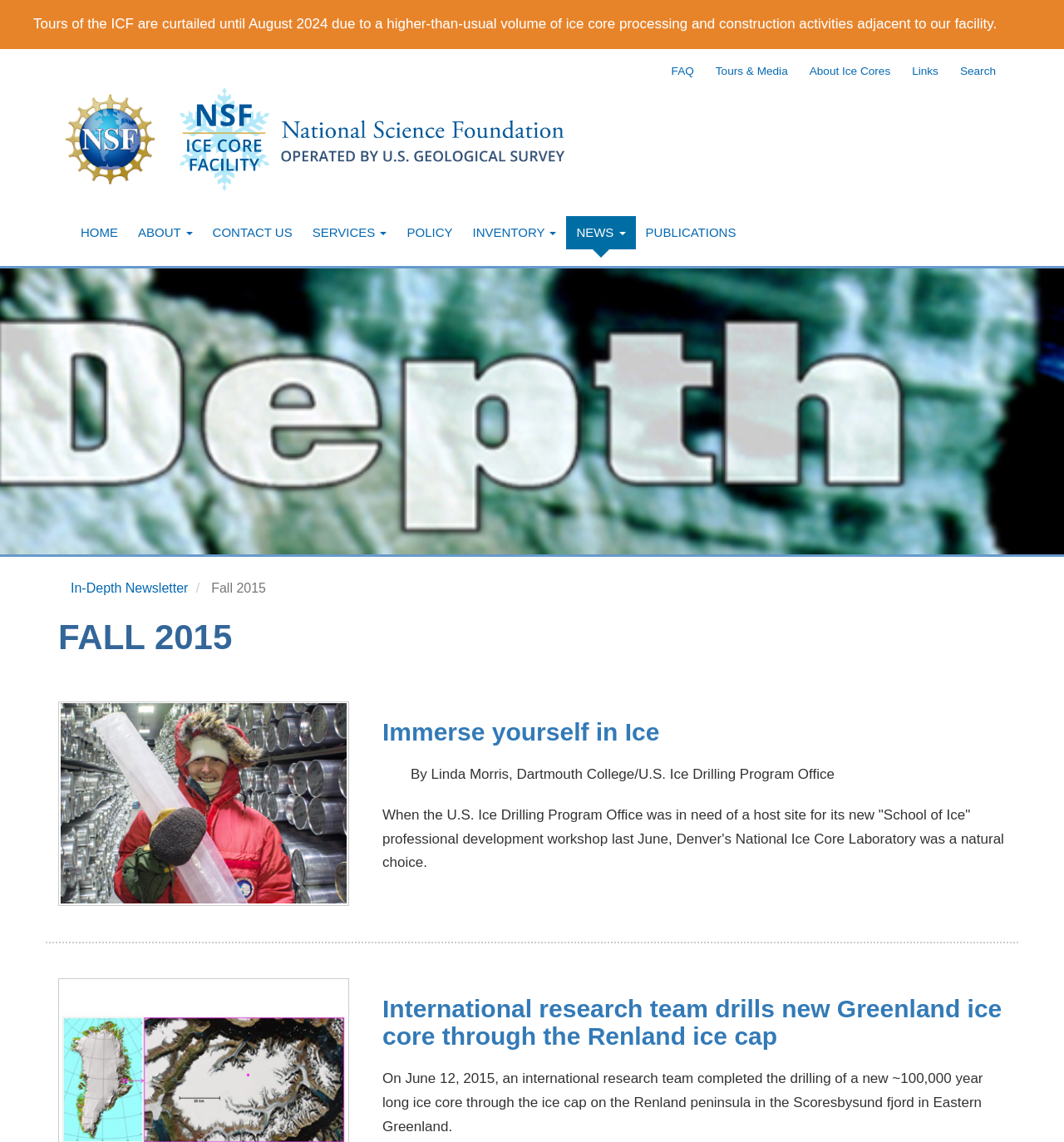Give a concise answer using one word or a phrase to the following question:
What is the alert message on the webpage?

Tours of the ICF are curtailed until August 2024